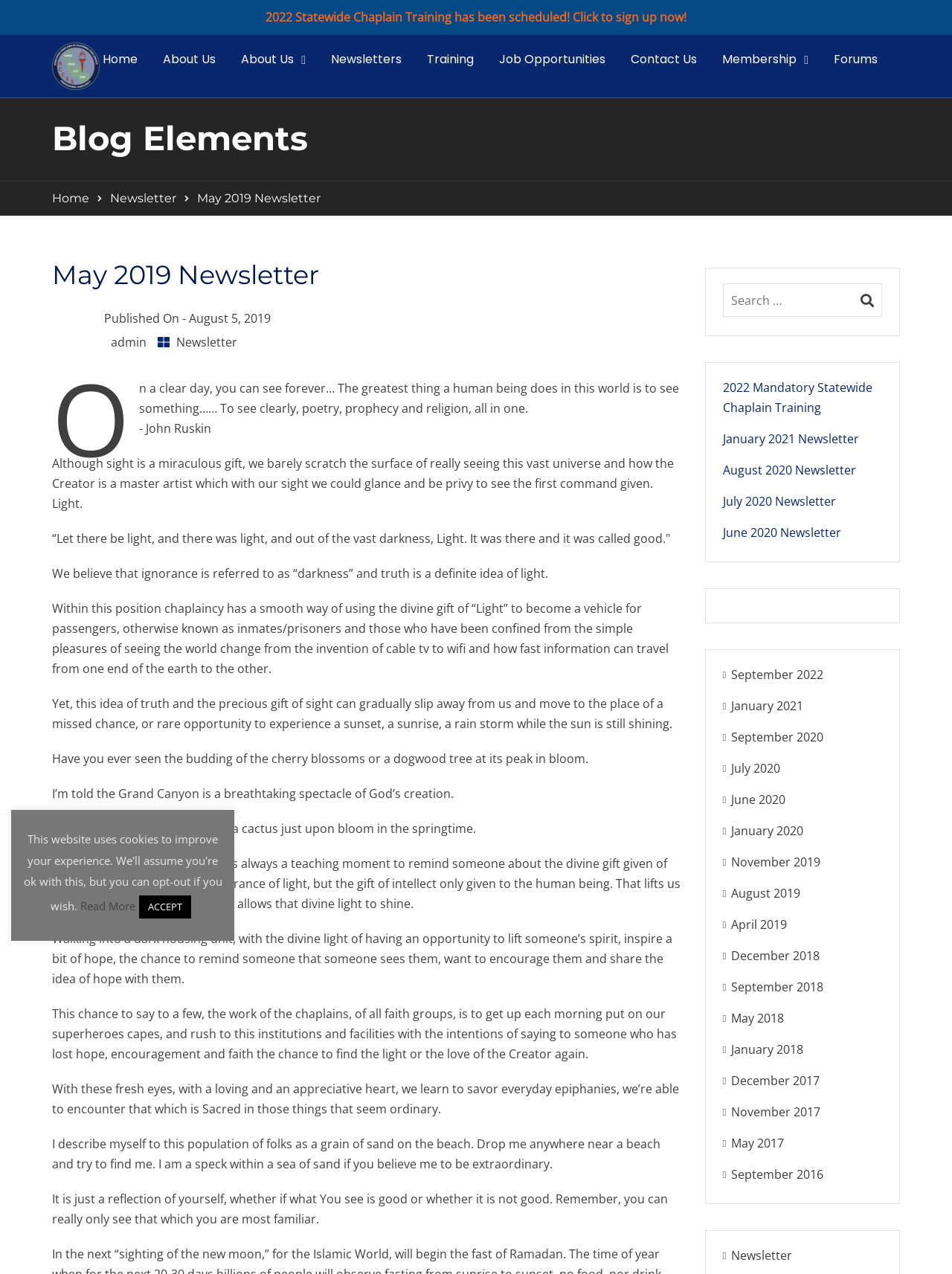Using the element description 2022 Mandatory Statewide Chaplain Training, predict the bounding box coordinates for the UI element. Provide the coordinates in (top-left x, top-left y, bottom-right x, bottom-right y) format with values ranging from 0 to 1.

[0.759, 0.297, 0.927, 0.328]